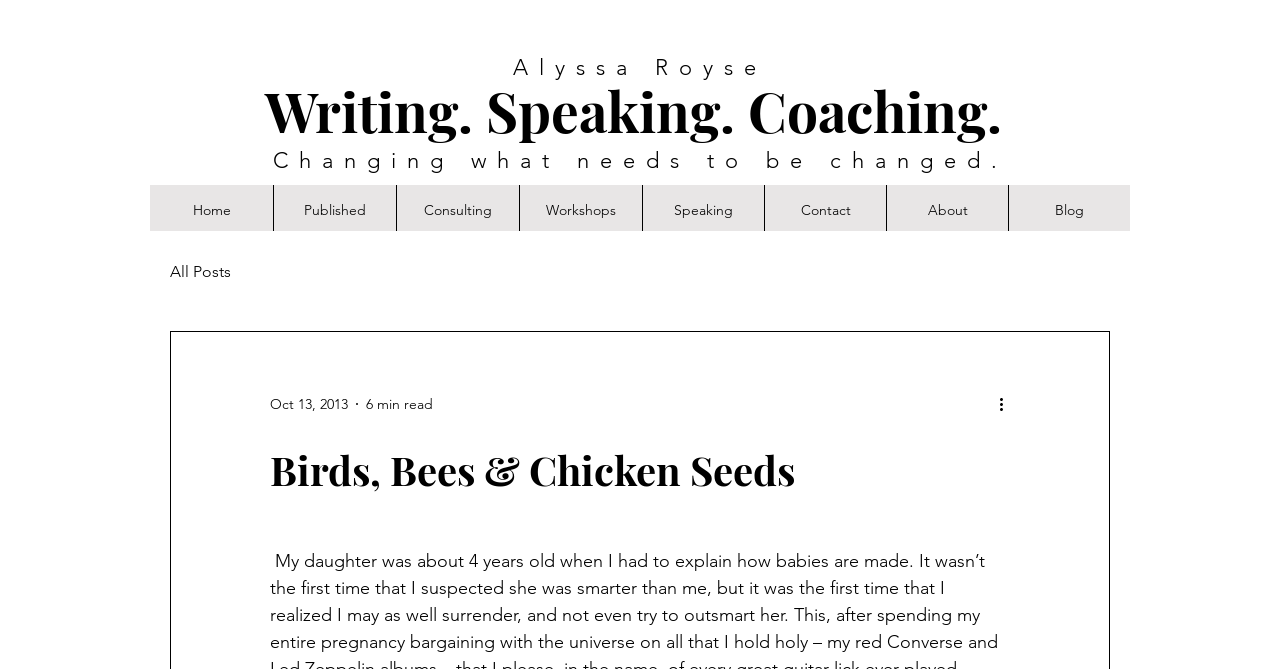Determine the main headline of the webpage and provide its text.

Birds, Bees & Chicken Seeds